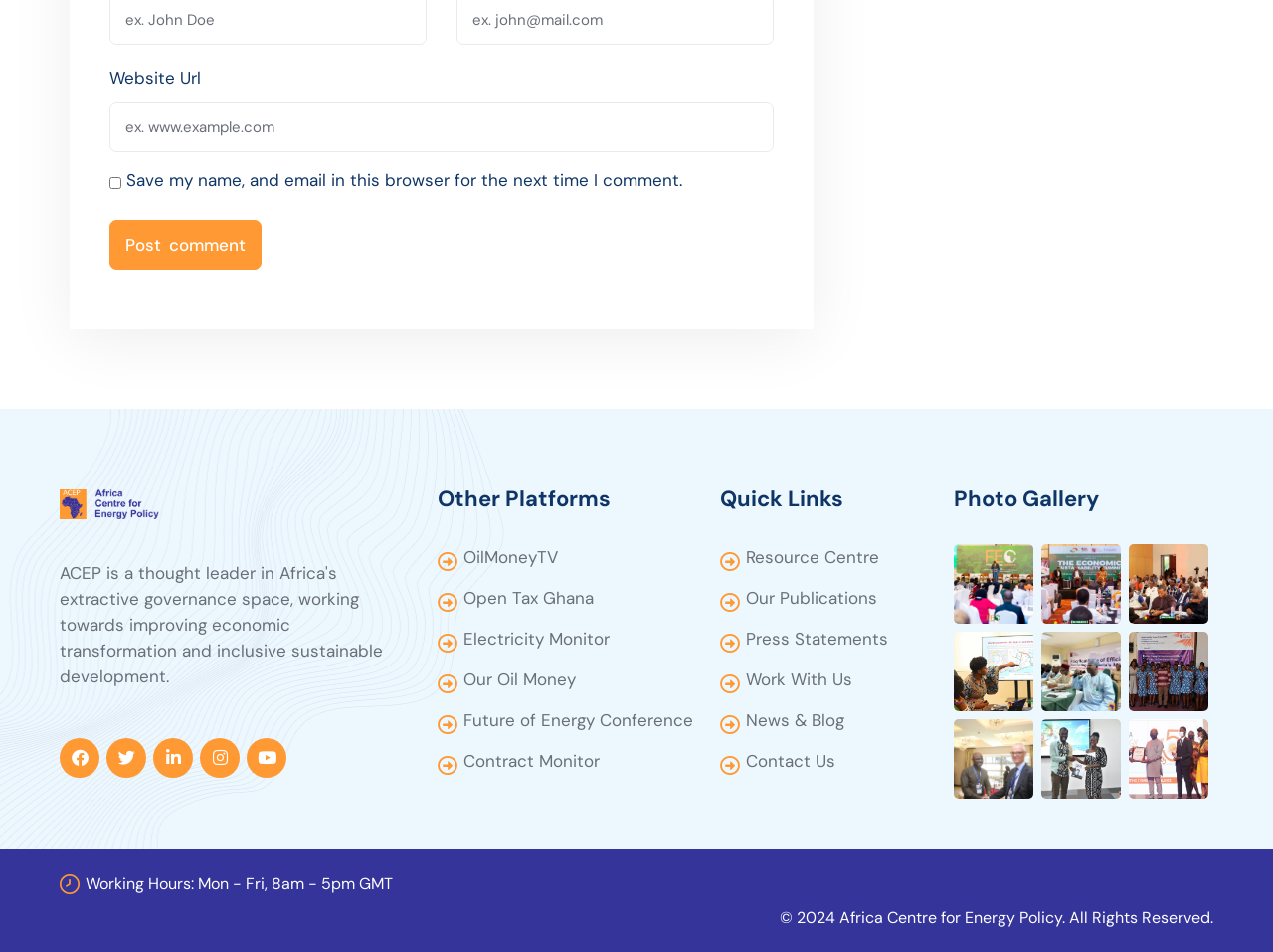Please locate the UI element described by "Our Oil Money" and provide its bounding box coordinates.

[0.364, 0.7, 0.452, 0.727]